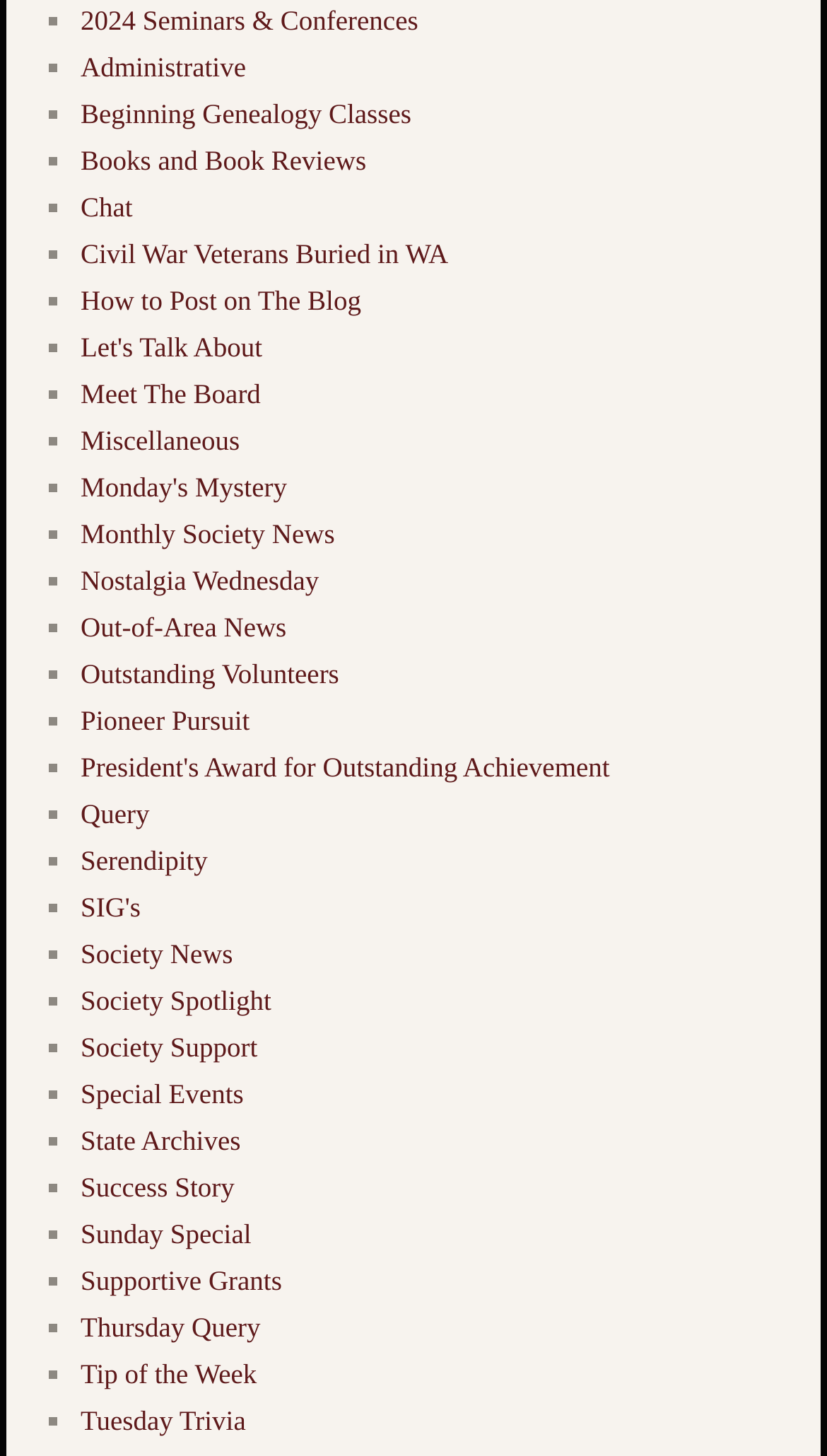Locate the bounding box coordinates of the element that should be clicked to fulfill the instruction: "Check Society News".

[0.097, 0.644, 0.282, 0.665]